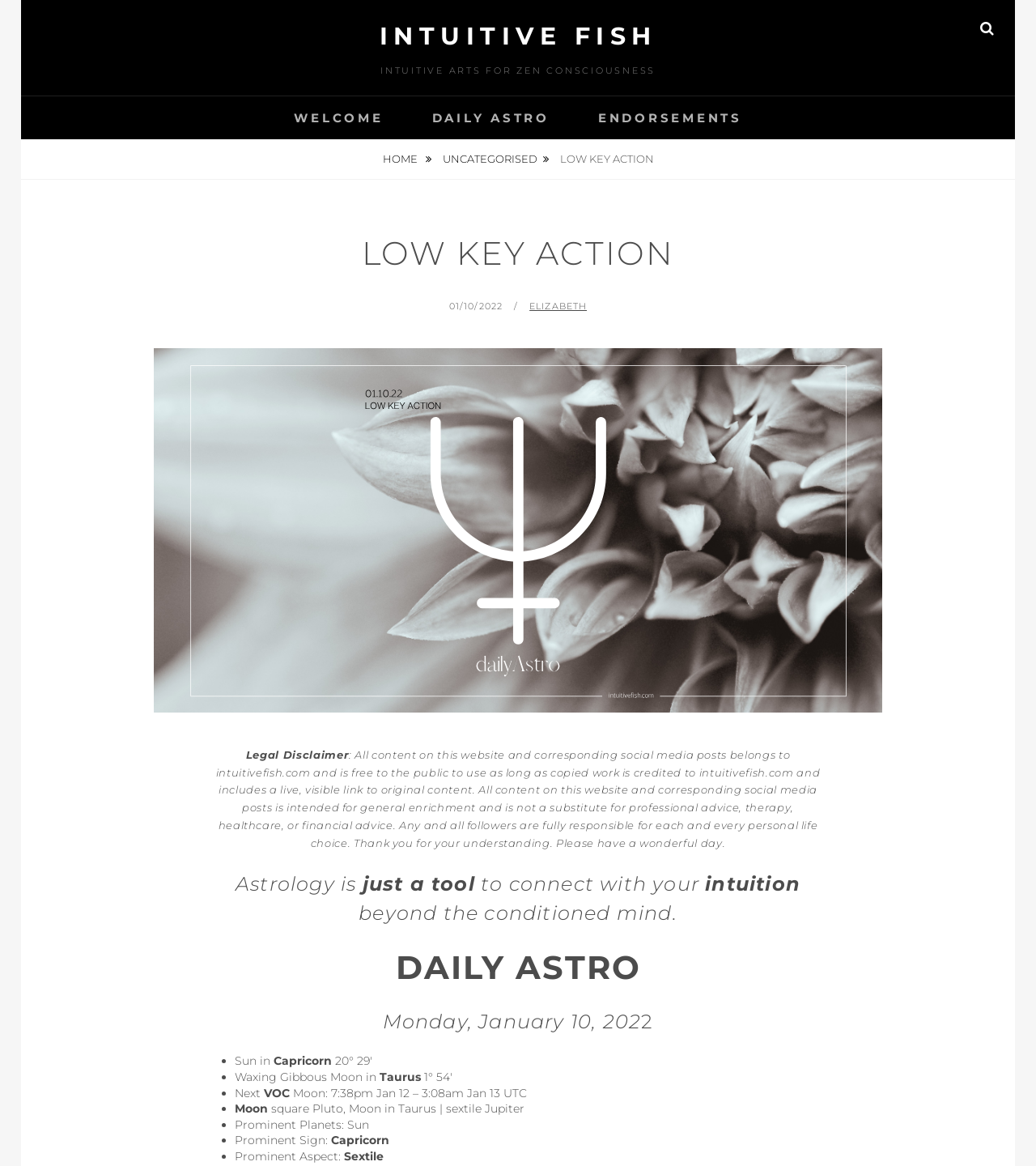Can you locate the main headline on this webpage and provide its text content?

LOW KEY ACTION